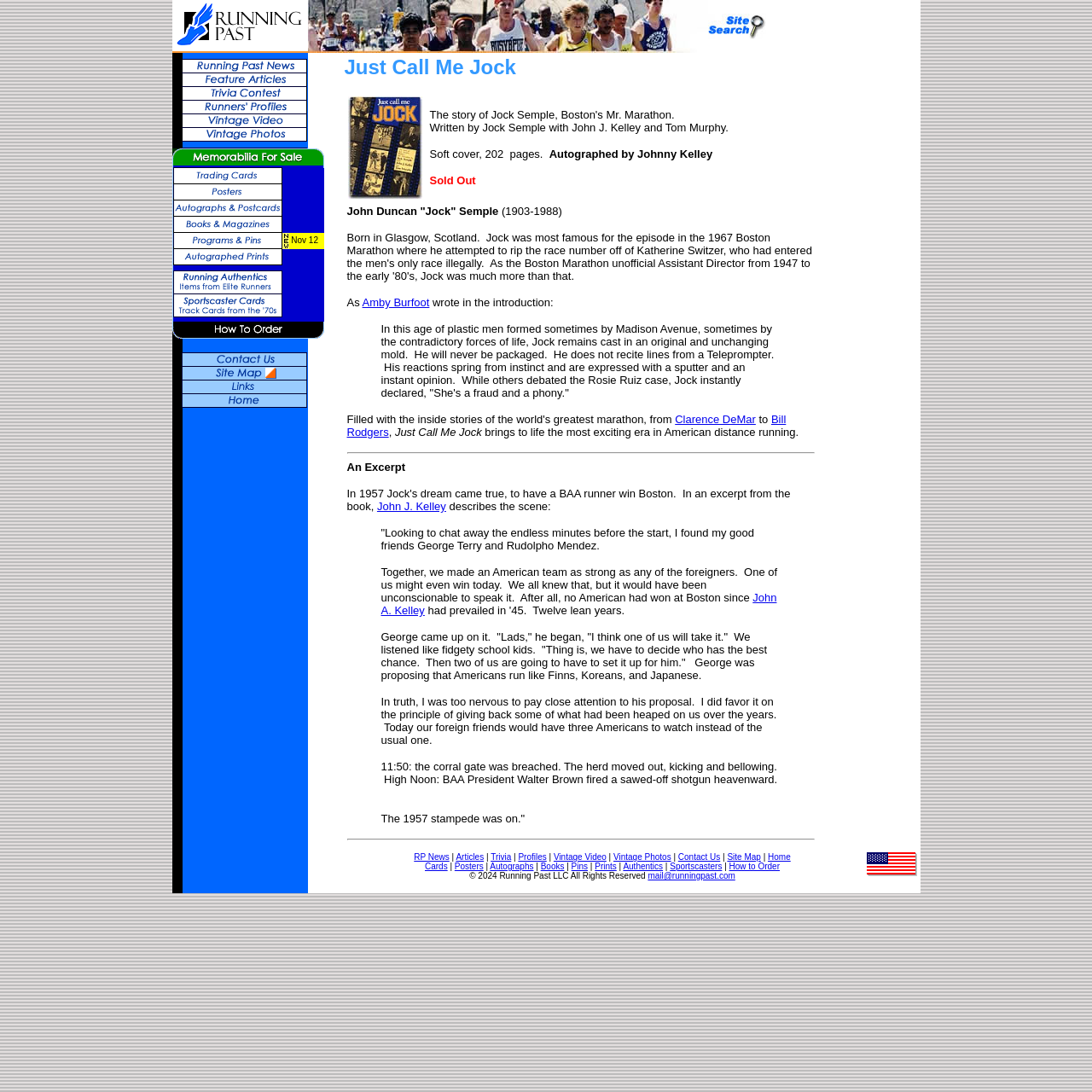How many categories are there in the webpage?
Using the information presented in the image, please offer a detailed response to the question.

I counted the number of categories by looking at the links and images in the webpage. There are 12 categories, including 'Running Past News', 'Feature Articles', 'Trivia Contest', 'Runners' Profiles', 'Vintage Video', 'Vintage Photos', 'Trading Cards', 'Posters', 'Autographs & Postcards', 'Books & Magazines', 'Programs & Pins', and 'Autographed Prints'.